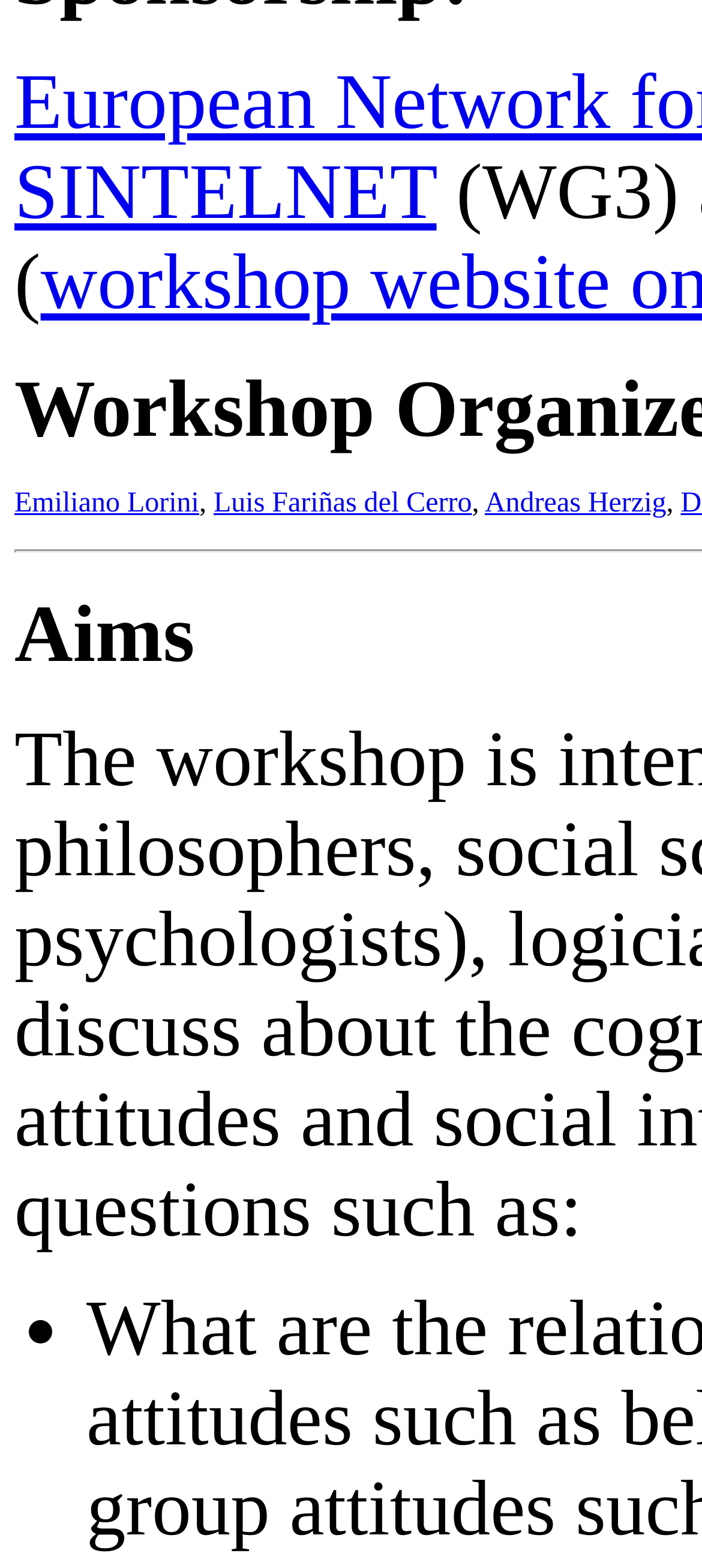Determine the bounding box for the HTML element described here: "Andreas Herzig". The coordinates should be given as [left, top, right, bottom] with each number being a float between 0 and 1.

[0.691, 0.312, 0.949, 0.331]